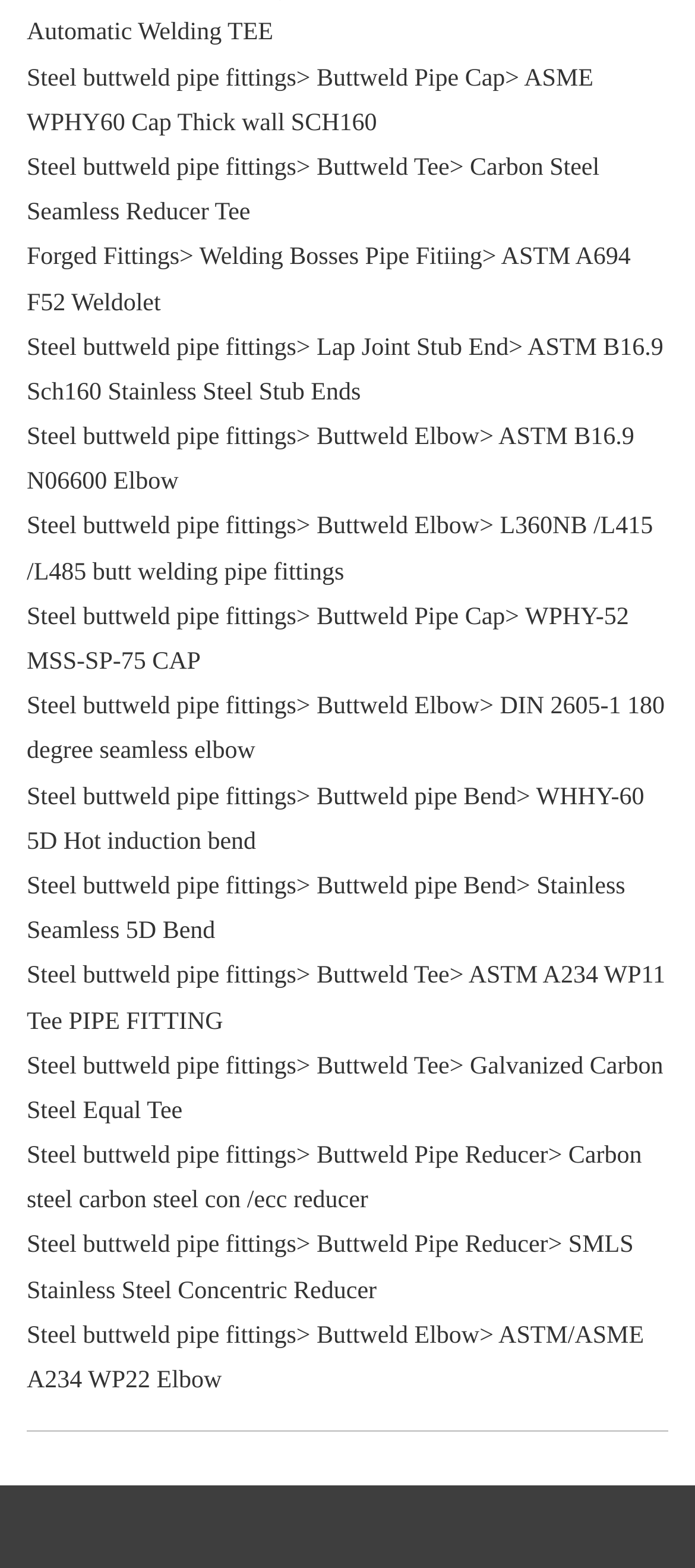Locate the bounding box coordinates of the element that should be clicked to execute the following instruction: "go to November 2022".

None